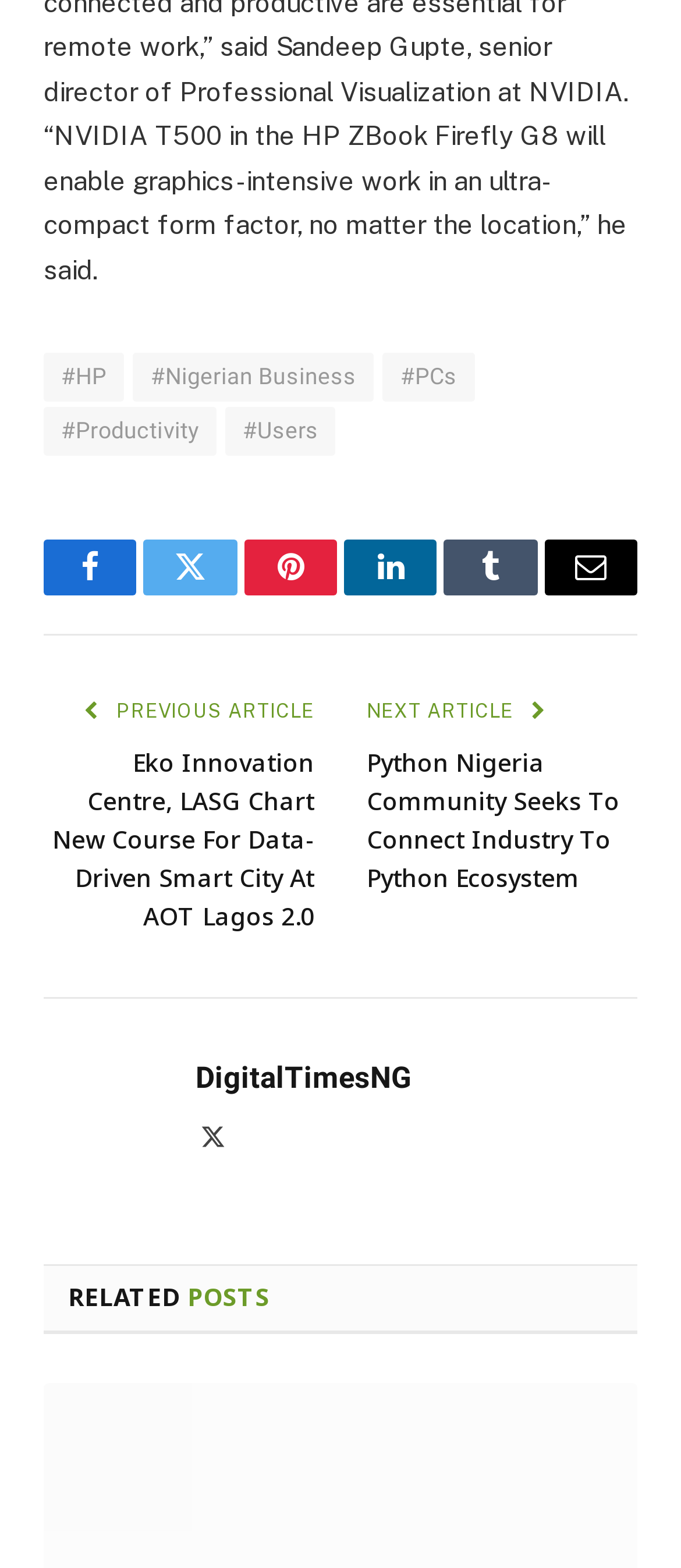Based on what you see in the screenshot, provide a thorough answer to this question: What is the name of the website?

I found the answer by looking at the link element with the text 'DigitalTimesNG', which is likely the name of the website.